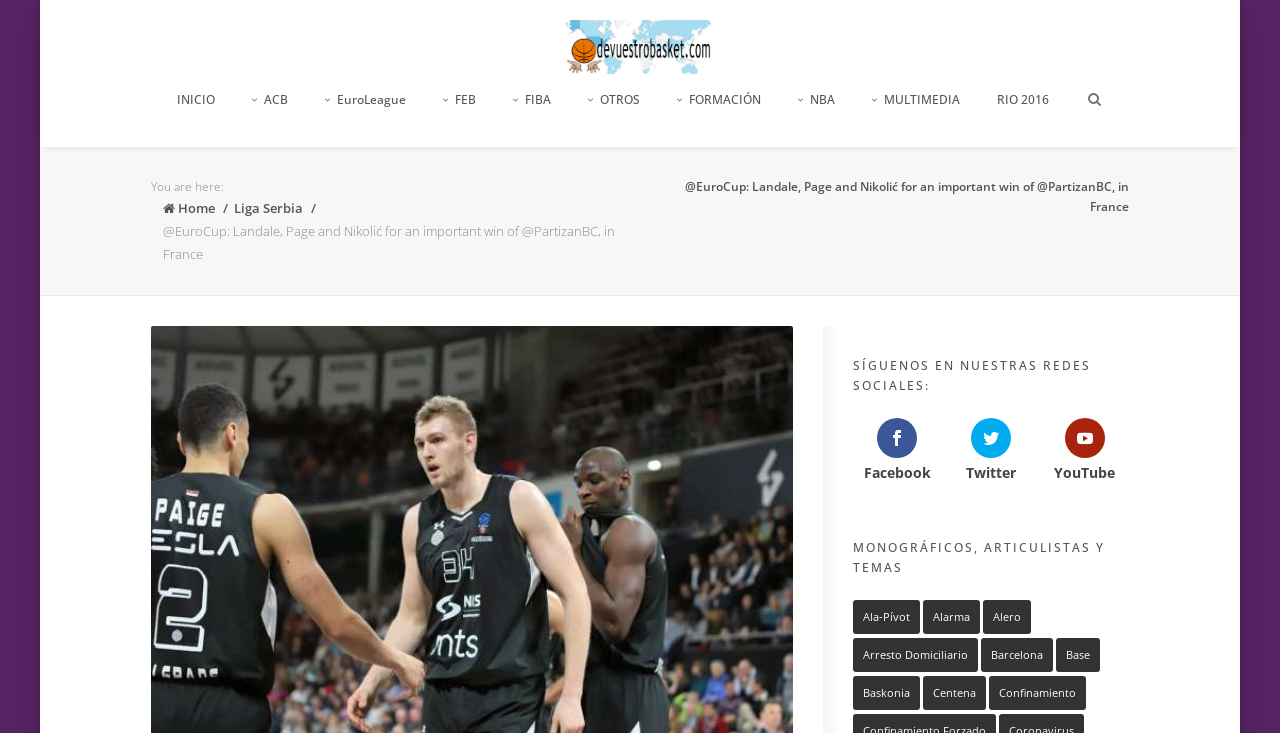Please respond to the question with a concise word or phrase:
What is the category of the article?

Liga Serbia